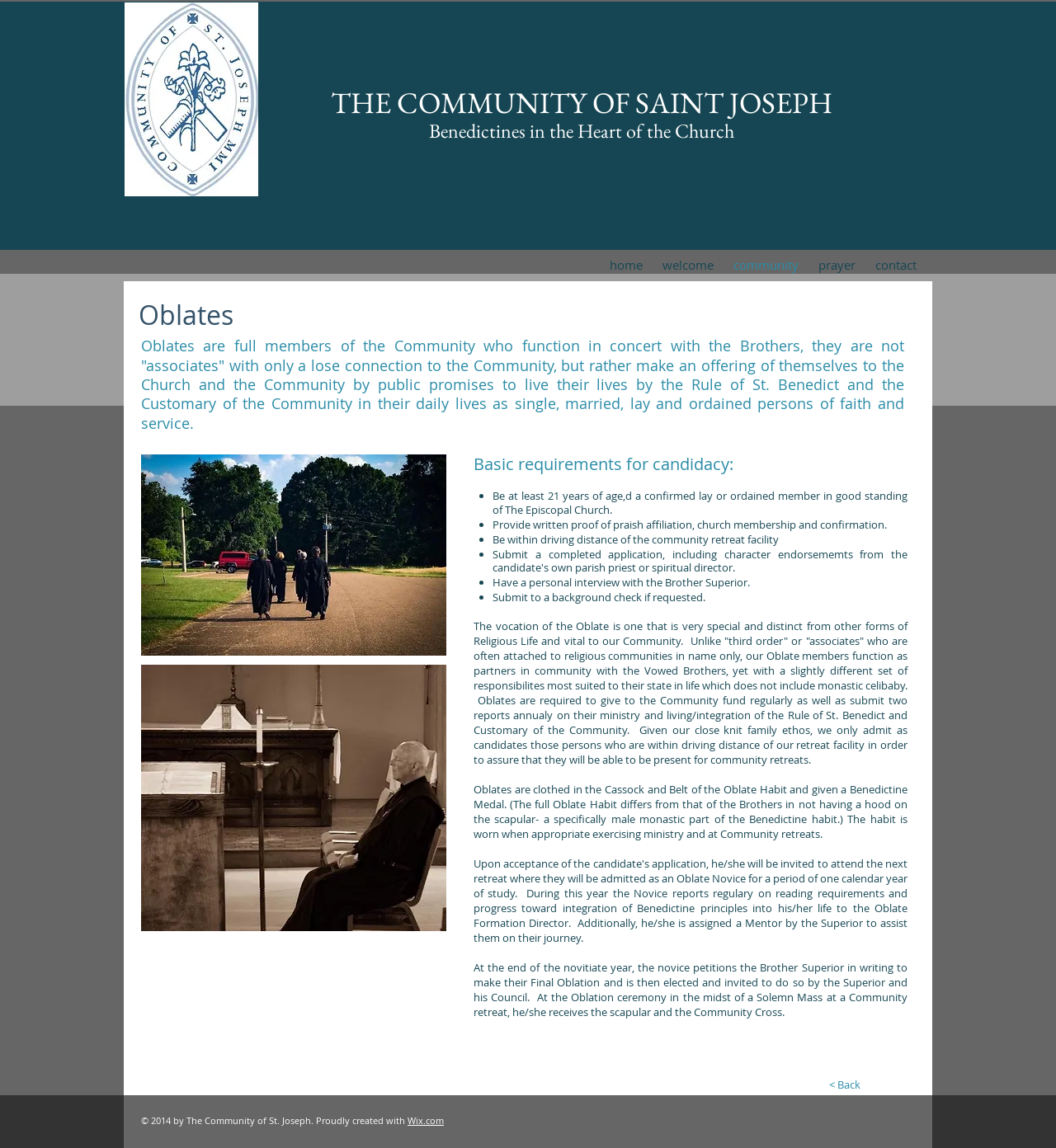Given the element description: "community", predict the bounding box coordinates of this UI element. The coordinates must be four float numbers between 0 and 1, given as [left, top, right, bottom].

[0.685, 0.225, 0.766, 0.237]